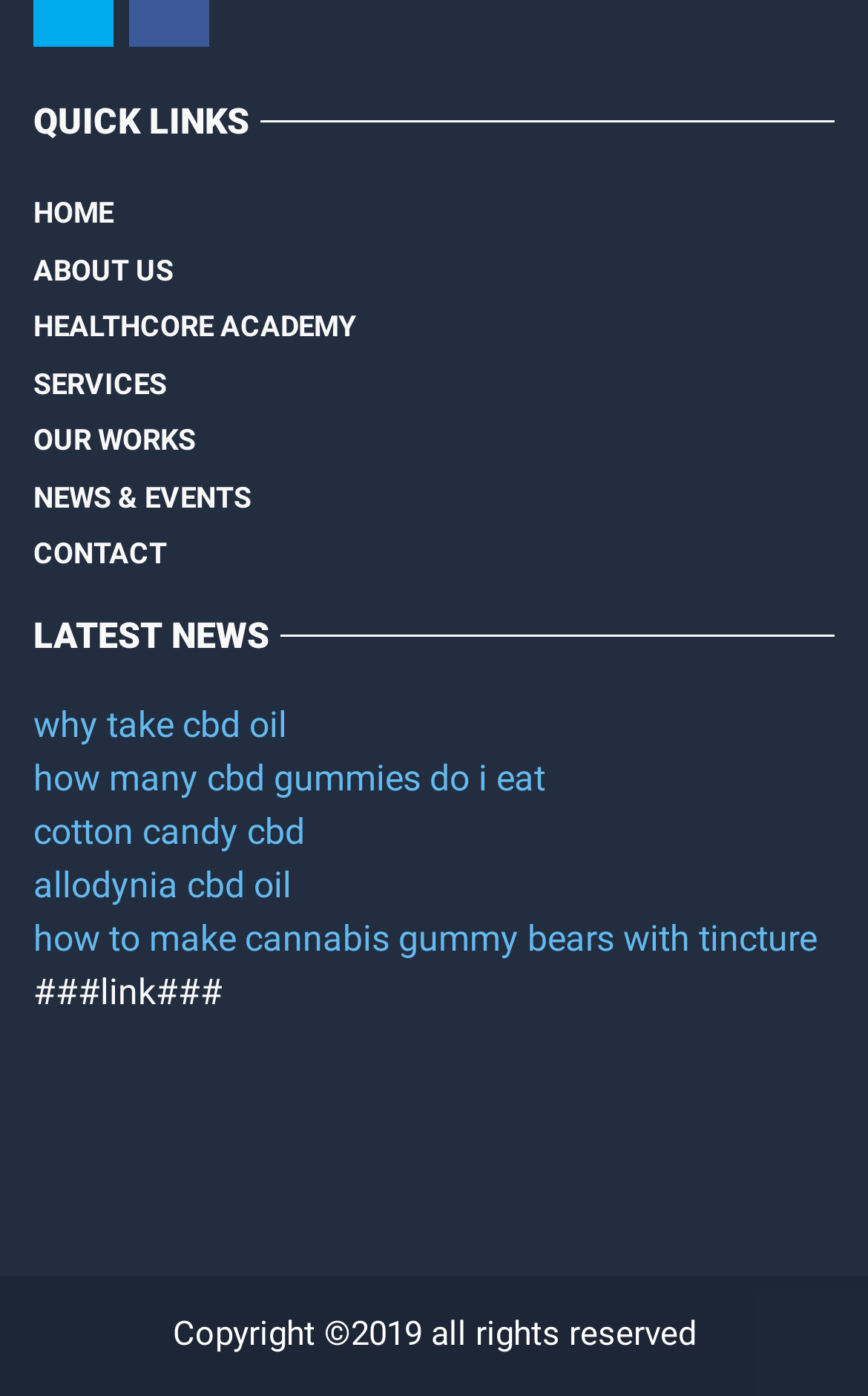Locate the bounding box coordinates of the element that should be clicked to fulfill the instruction: "read about why take cbd oil".

[0.038, 0.505, 0.331, 0.535]